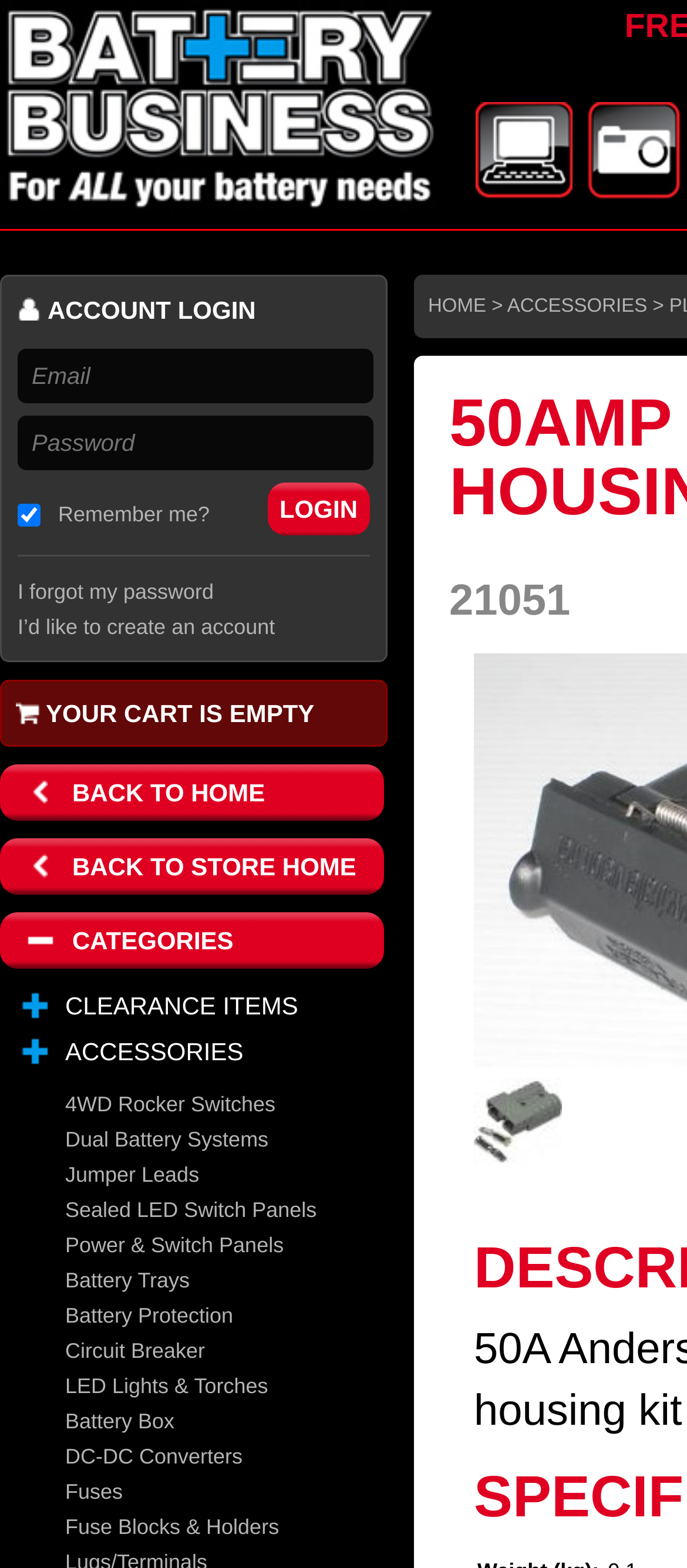Determine the main headline of the webpage and provide its text.

50AMP ANDERSON CONECTOR AND HOUSING KIT